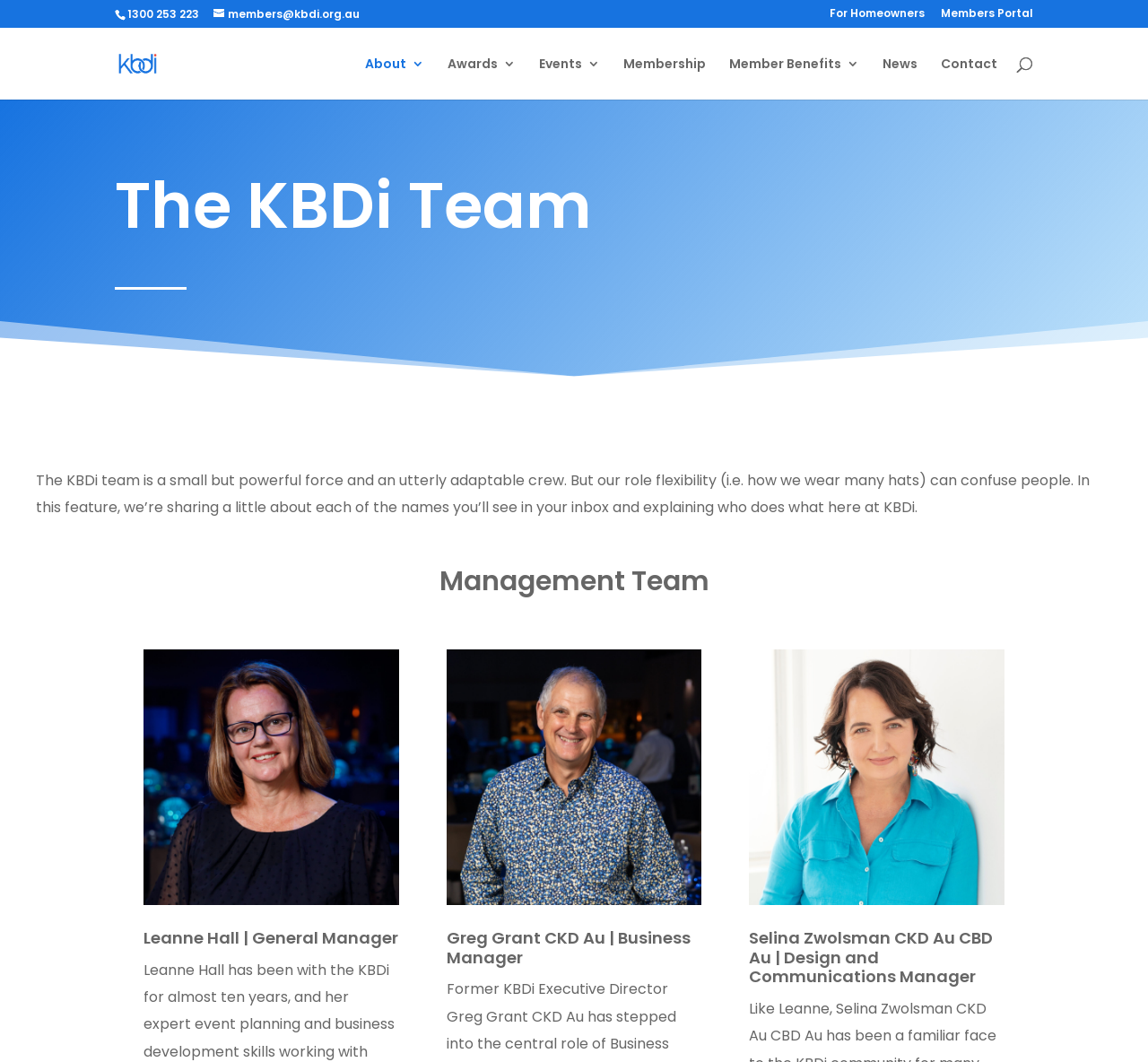Generate a comprehensive caption for the webpage you are viewing.

This webpage is about the KBDi Team and its members. At the top, there are several links, including a phone number "1300 253 223" and an email address "members@kbdi.org.au", which are positioned side by side. Next to them, there are two more links, "For Homeowners" and "Members Portal", which are also placed side by side. Below these links, there is a section with a link "KBDi Members" accompanied by an image with the same name.

On the left side of the page, there is a vertical menu with several links, including "About", "Awards", "Events", "Membership", "Member Benefits", "News", and "Contact". These links are stacked on top of each other.

In the main content area, there is a heading "The KBDi Team" followed by a paragraph of text that describes the team's role and flexibility. Below this, there is a heading "Management Team" and a series of images and headings that introduce the team members, including Leanne Hall, Greg Grant, and Selina Zwolsman. Each team member's image is accompanied by a heading with their name and title. The images and headings are arranged in a column, with the images on the left and the headings on the right.